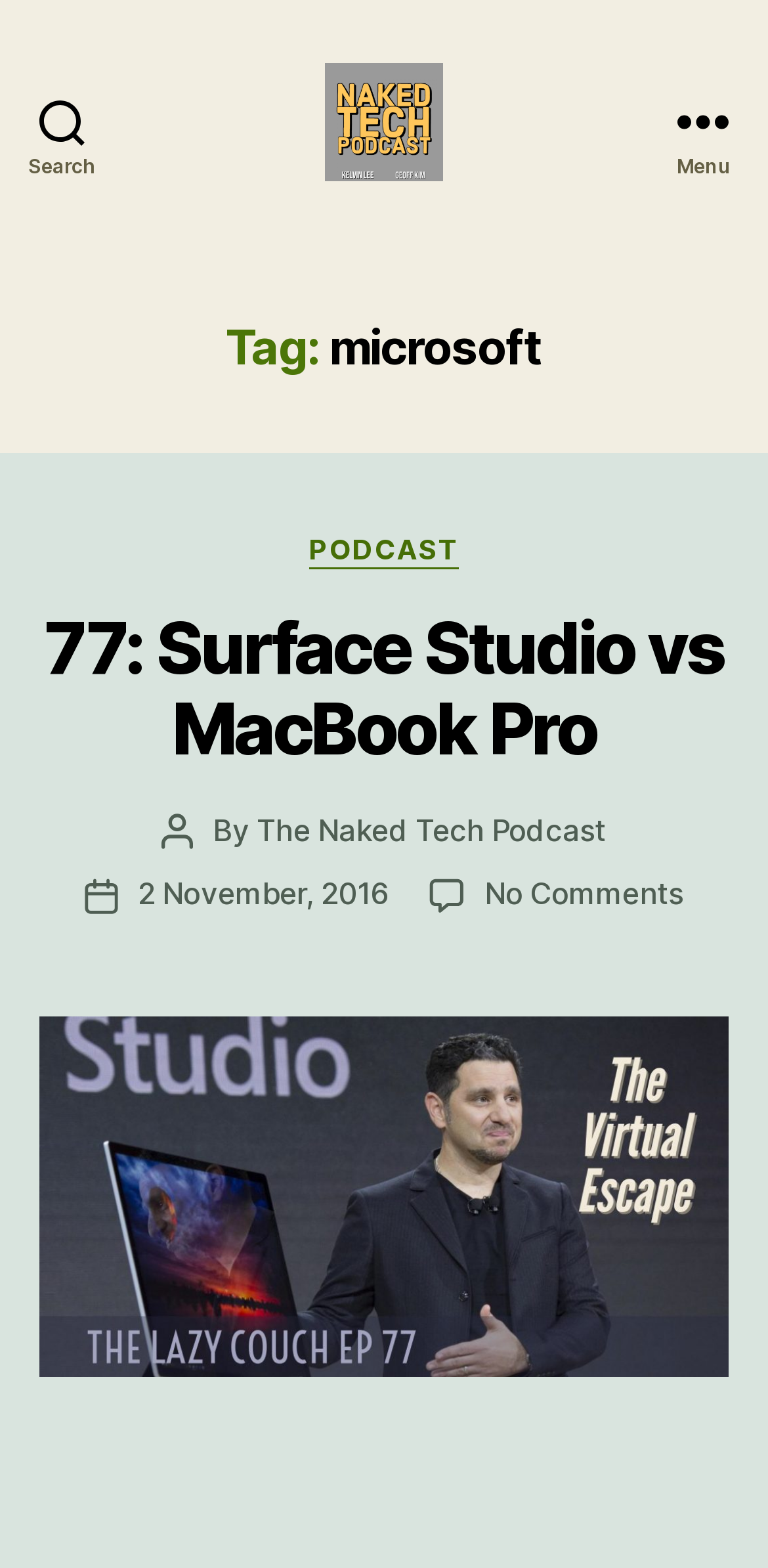Use a single word or phrase to answer this question: 
Who is the author of the post?

The Naked Tech Podcast